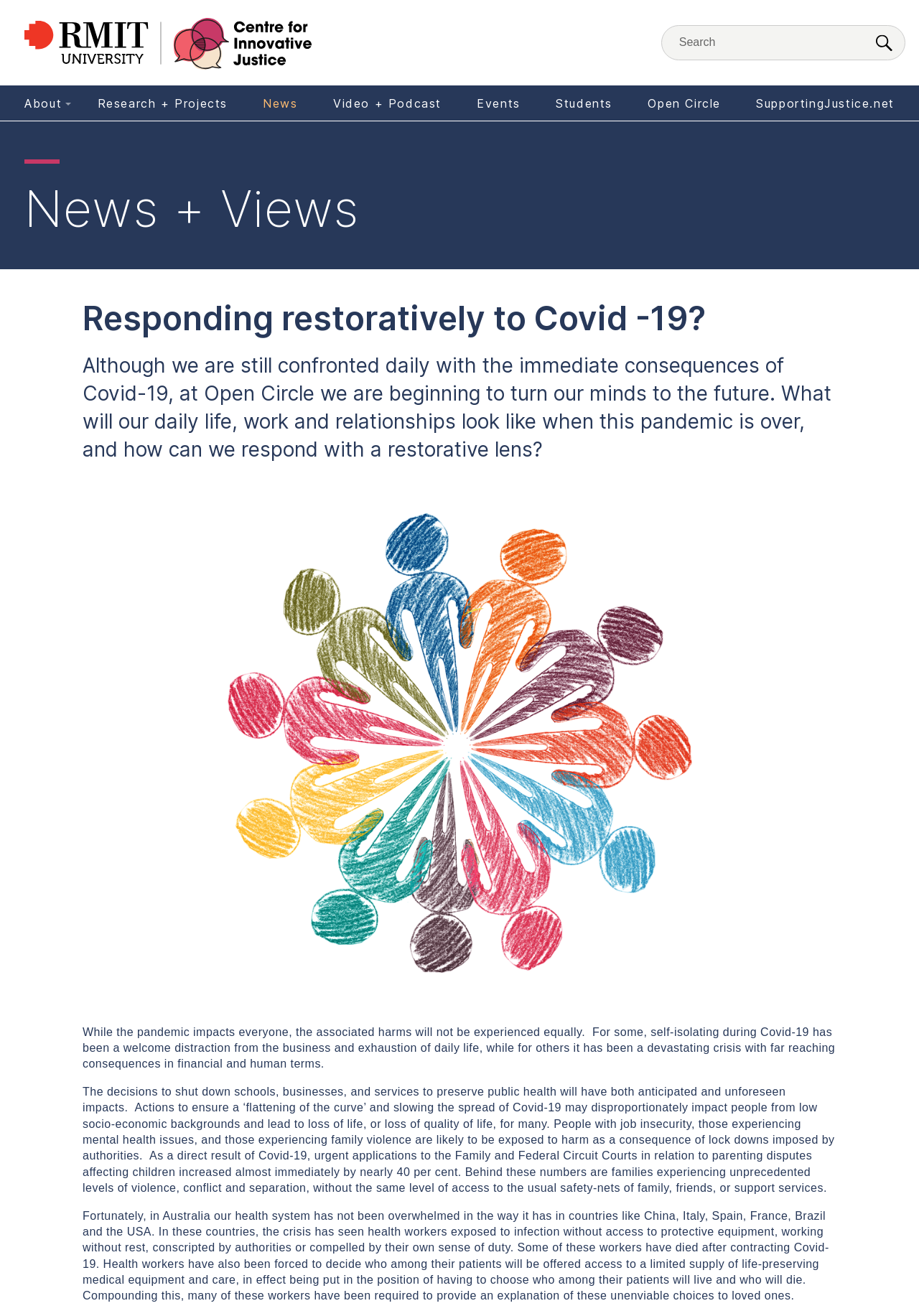Please identify the bounding box coordinates of the element's region that I should click in order to complete the following instruction: "Click on SupportingJustice.net". The bounding box coordinates consist of four float numbers between 0 and 1, i.e., [left, top, right, bottom].

[0.815, 0.065, 0.973, 0.092]